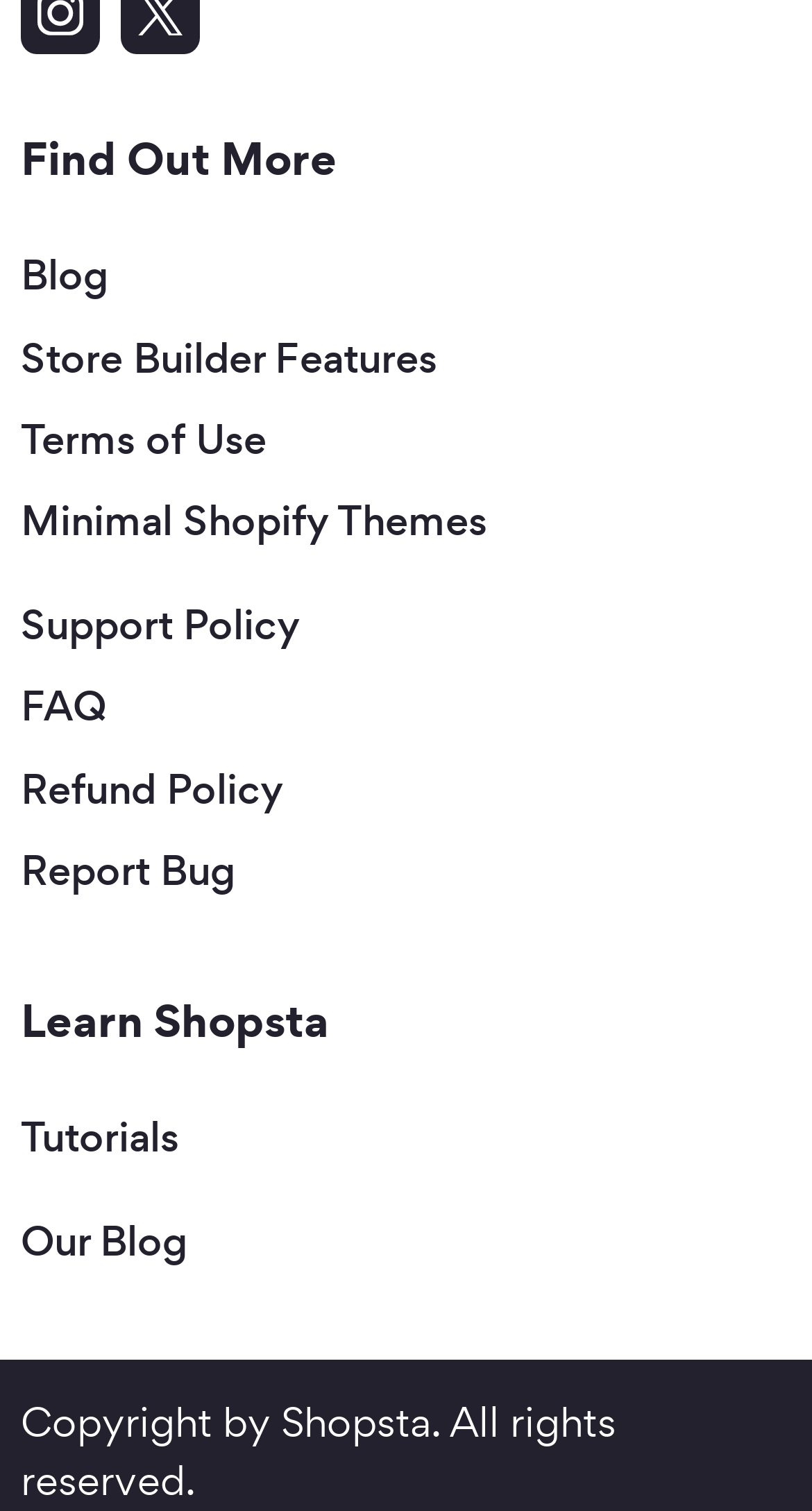Specify the bounding box coordinates of the area that needs to be clicked to achieve the following instruction: "Explore the 'Women' category".

None